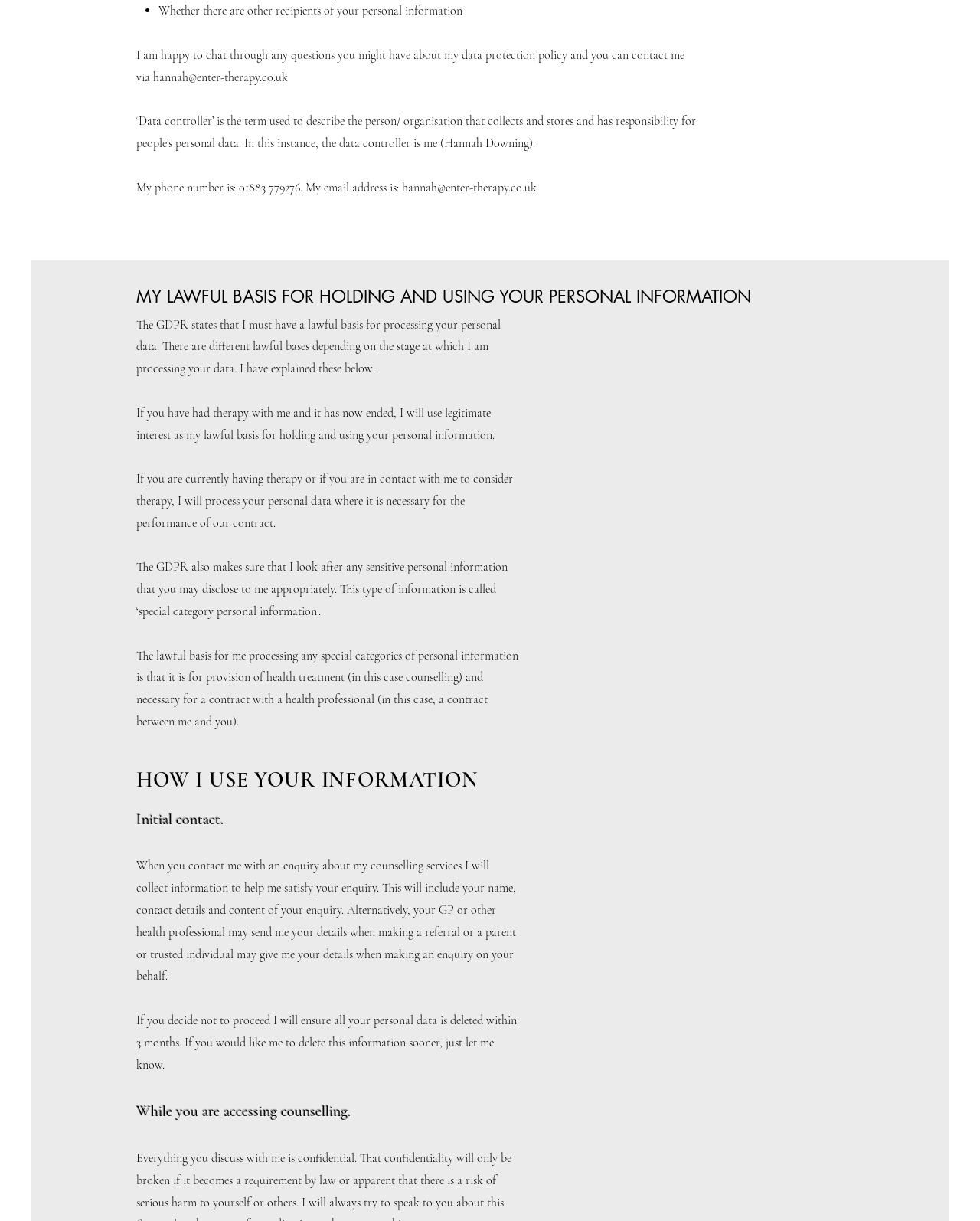Provide the bounding box coordinates for the UI element that is described as: "hannah@enter-therapy.co.uk".

[0.41, 0.147, 0.548, 0.16]